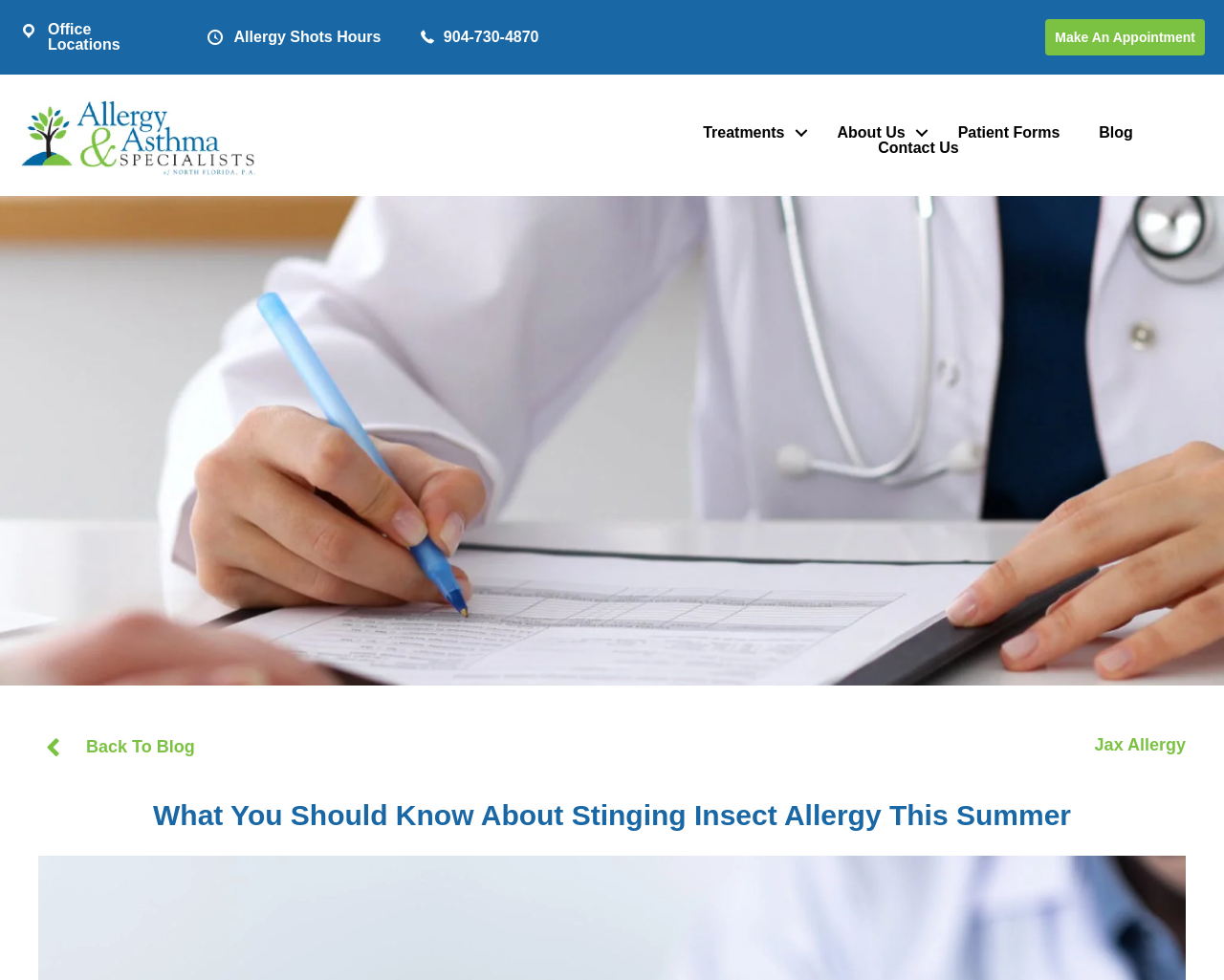From the image, can you give a detailed response to the question below:
What is the phone number to call for concerns?

I found the phone number by looking at the link with the text '904-730-4870' which is located at the top of the webpage.